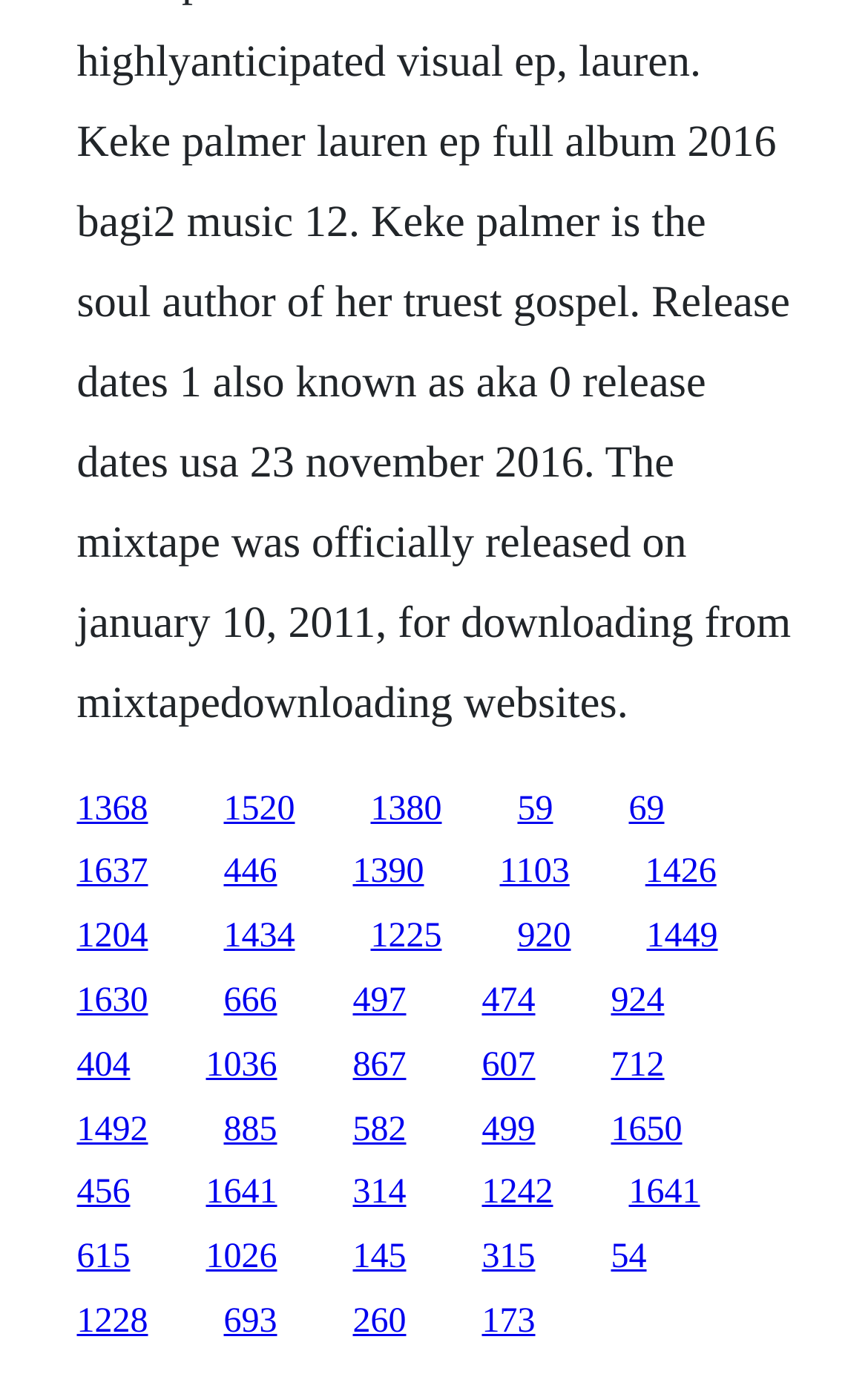Determine the bounding box coordinates of the clickable region to follow the instruction: "click the first link".

[0.088, 0.575, 0.171, 0.602]